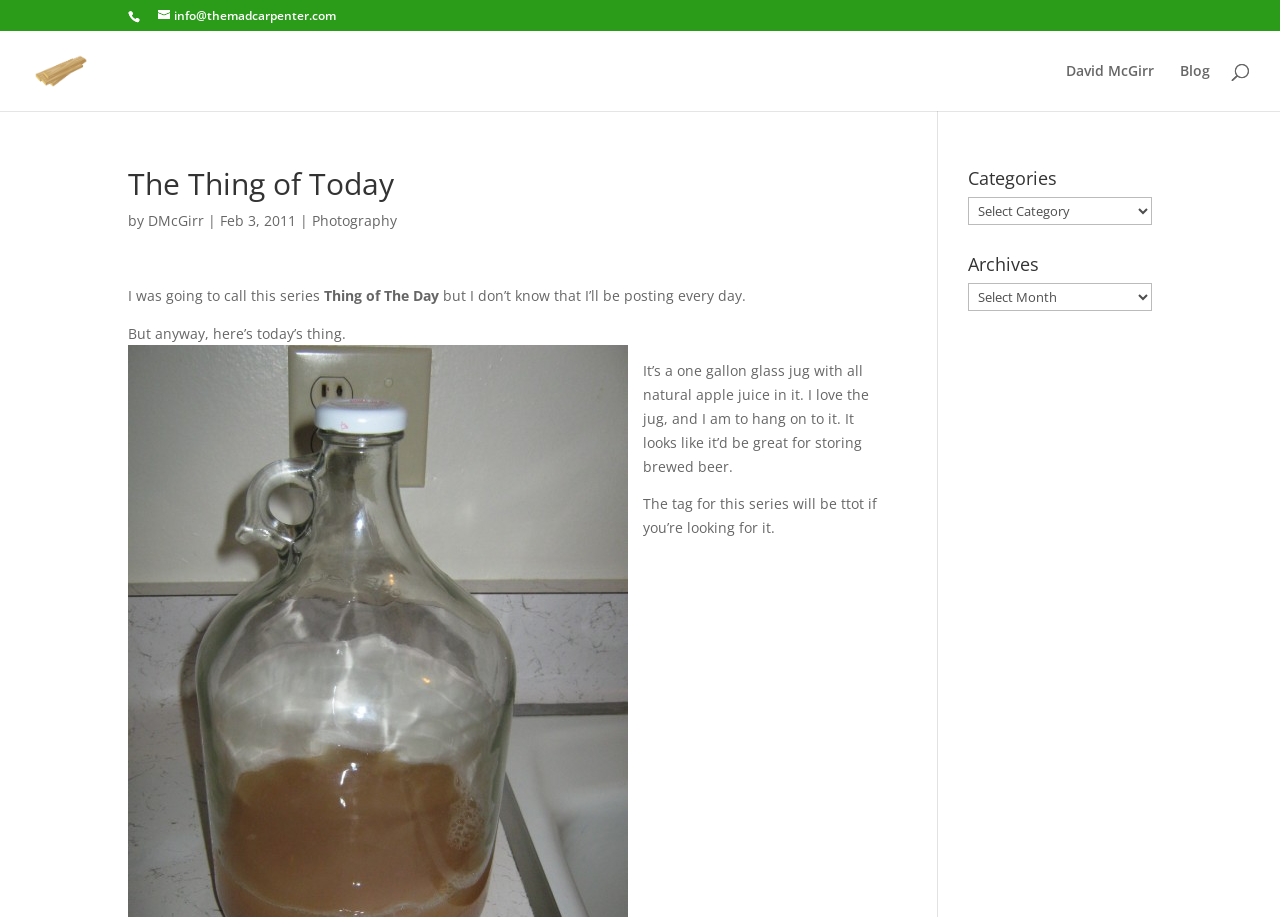Please identify the bounding box coordinates of the element's region that should be clicked to execute the following instruction: "search for something". The bounding box coordinates must be four float numbers between 0 and 1, i.e., [left, top, right, bottom].

[0.053, 0.033, 0.953, 0.035]